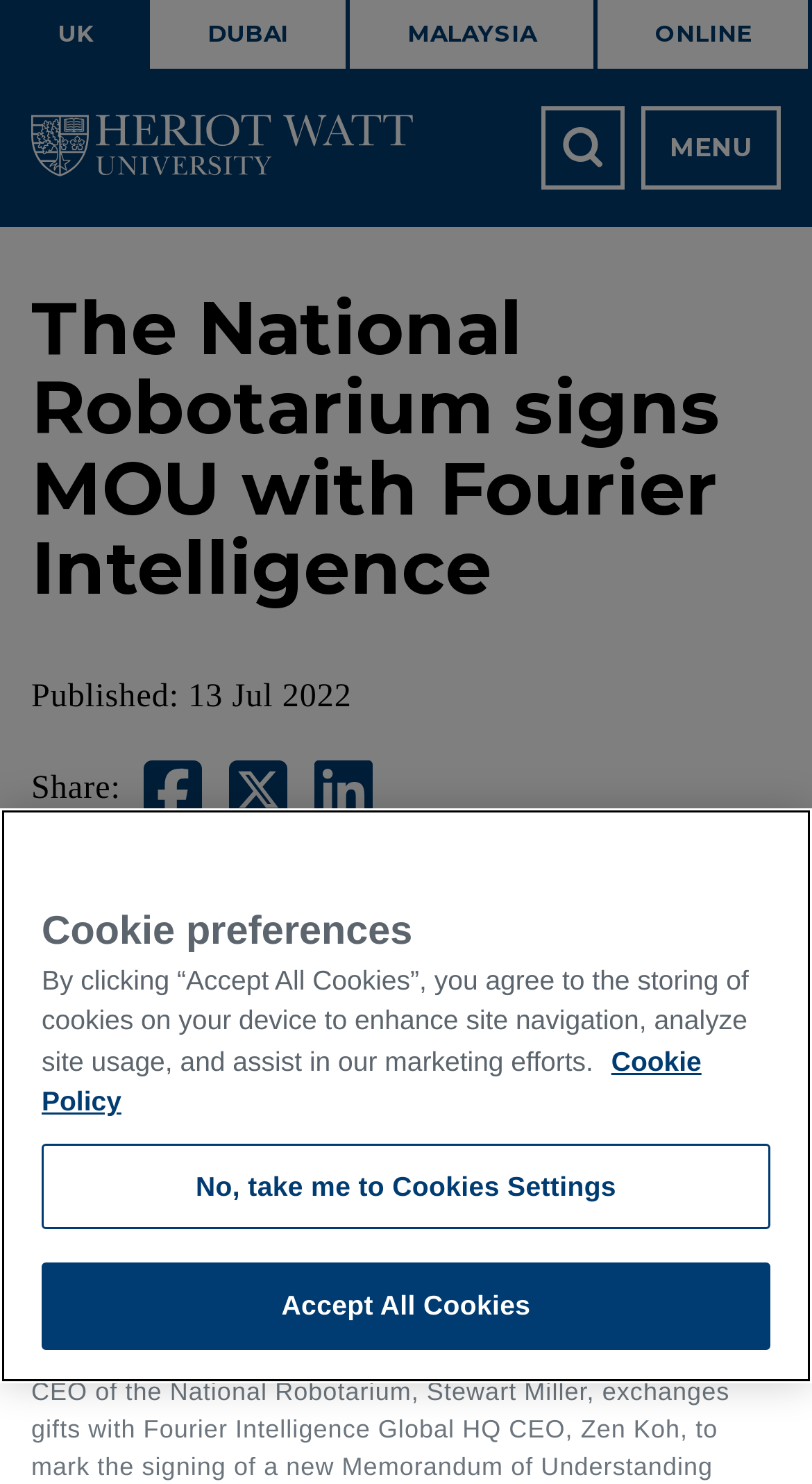Please find the bounding box coordinates of the element that must be clicked to perform the given instruction: "Share on Facebook". The coordinates should be four float numbers from 0 to 1, i.e., [left, top, right, bottom].

[0.177, 0.509, 0.249, 0.554]